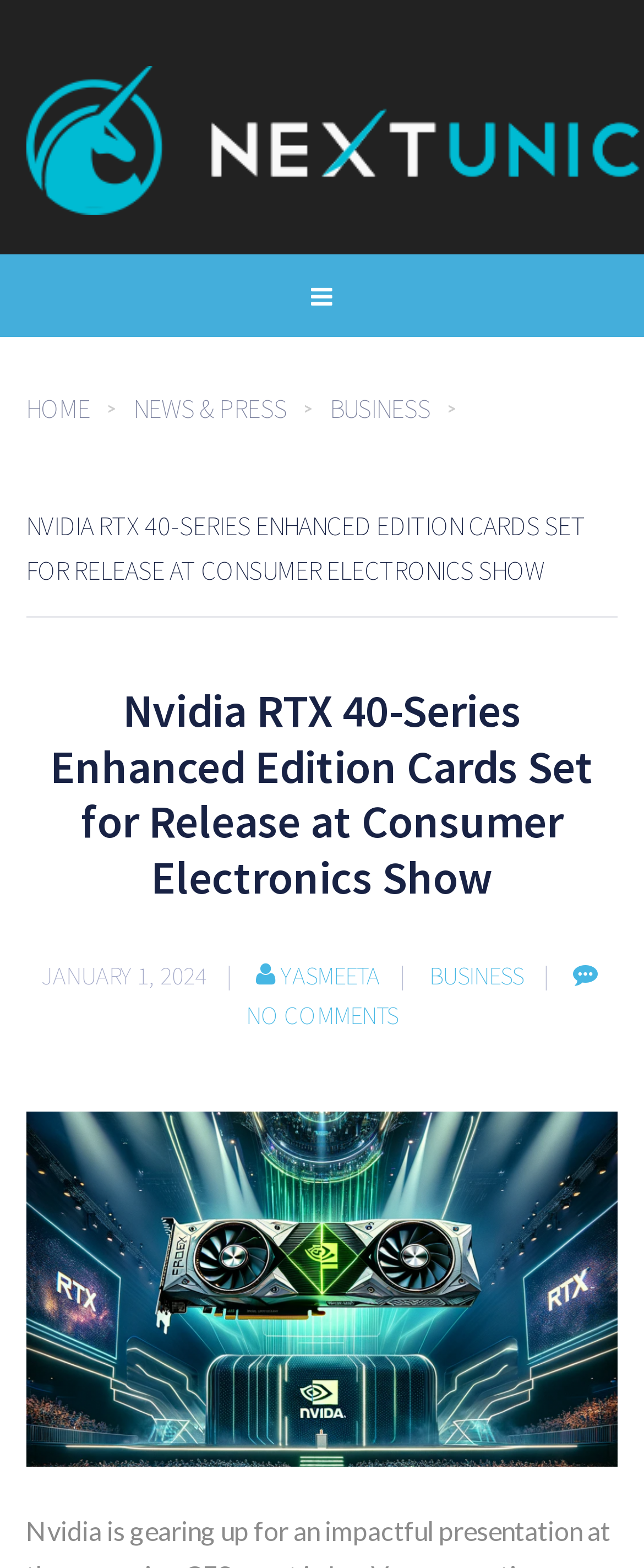Using the information shown in the image, answer the question with as much detail as possible: How many links are there in the top navigation bar?

I counted the number of link elements in the top navigation bar, which are 'HOME >', 'NEWS & PRESS >', and 'BUSINESS >', and found that there are 3 links.